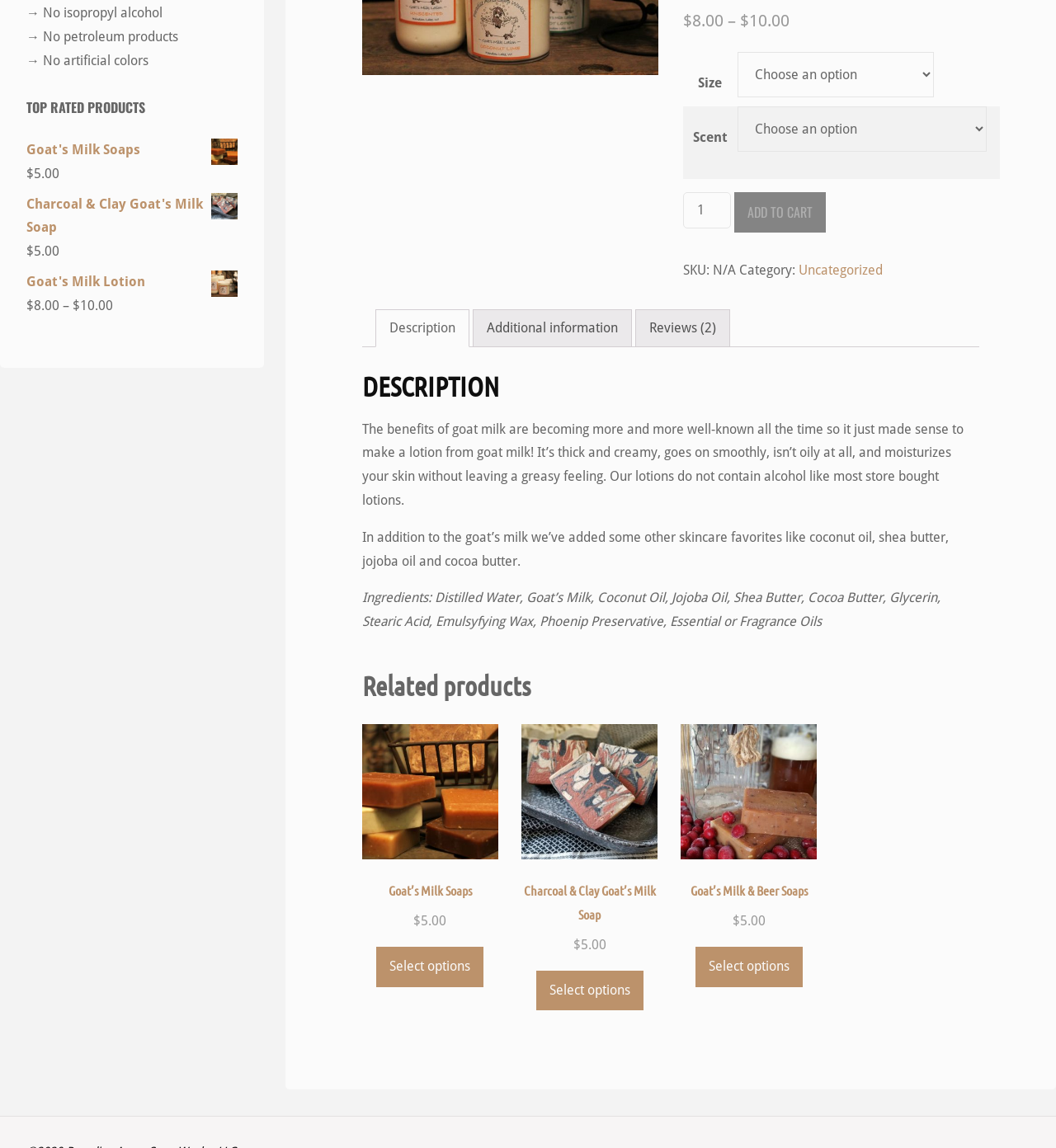Please provide the bounding box coordinates in the format (top-left x, top-left y, bottom-right x, bottom-right y). Remember, all values are floating point numbers between 0 and 1. What is the bounding box coordinate of the region described as: Goat's Milk Lotion

[0.025, 0.236, 0.225, 0.256]